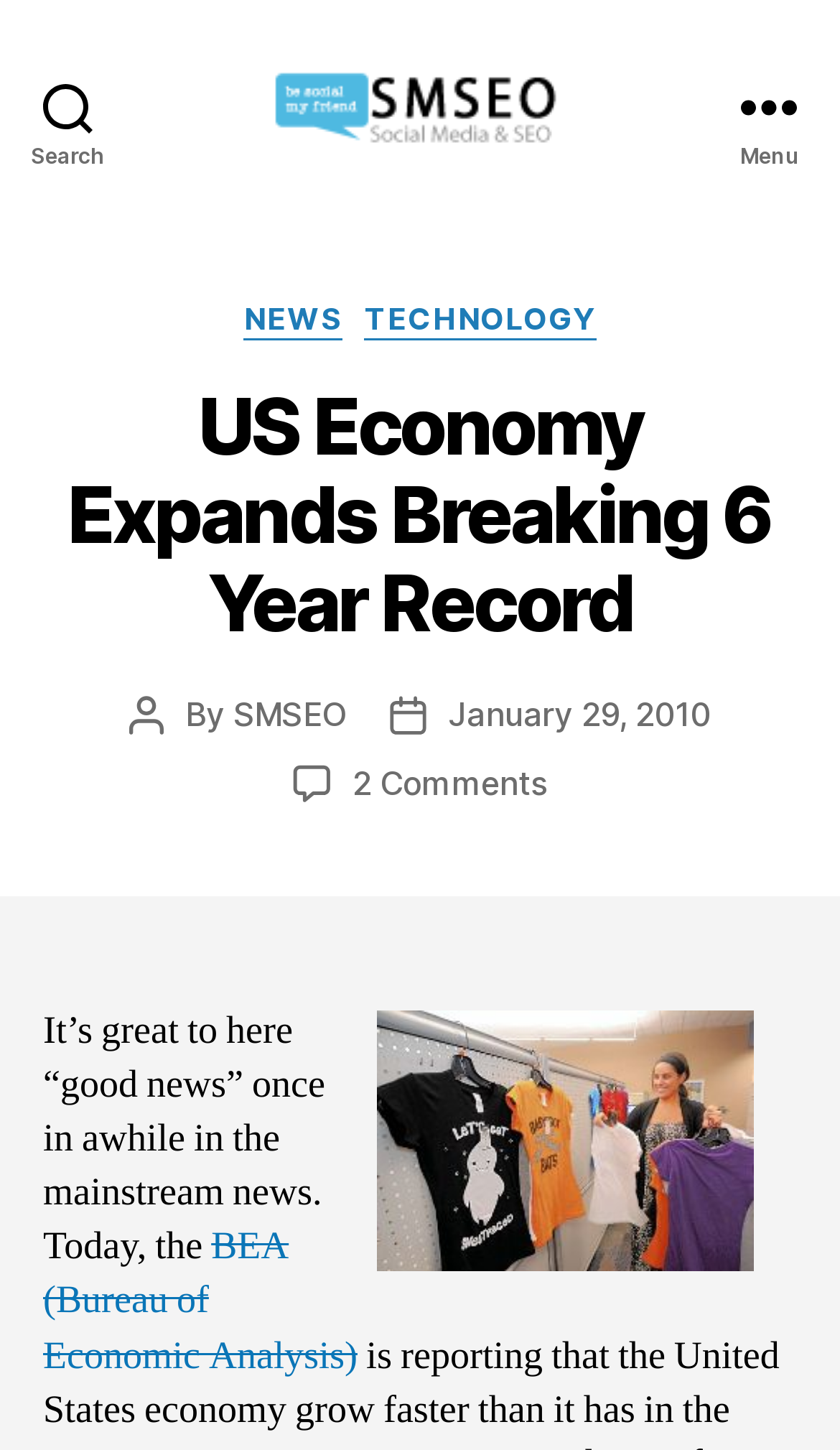What is the logo of the website?
Using the image as a reference, answer with just one word or a short phrase.

Social Media SEO